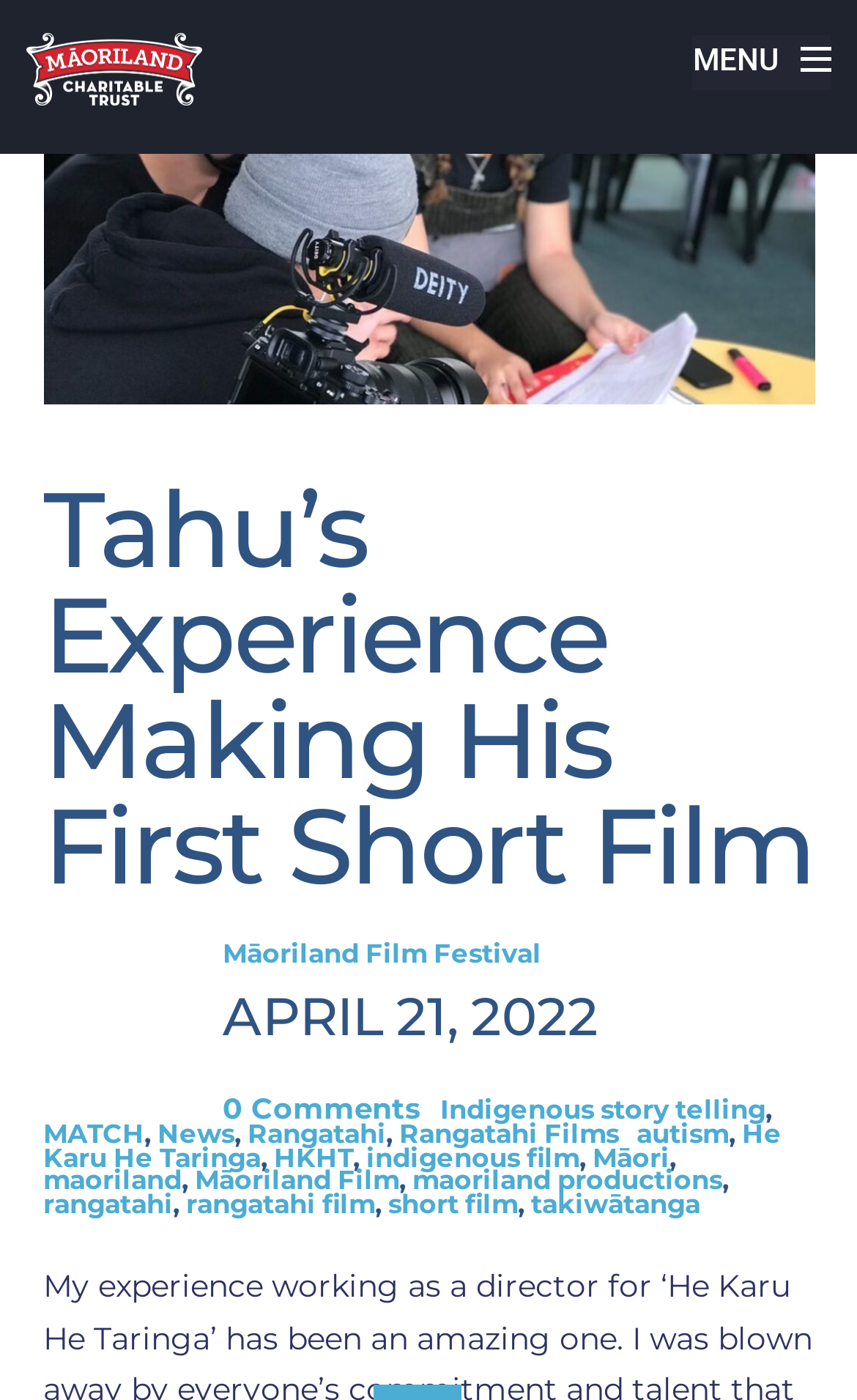Indicate the bounding box coordinates of the element that needs to be clicked to satisfy the following instruction: "Check the date of the post". The coordinates should be four float numbers between 0 and 1, i.e., [left, top, right, bottom].

[0.26, 0.704, 0.698, 0.749]